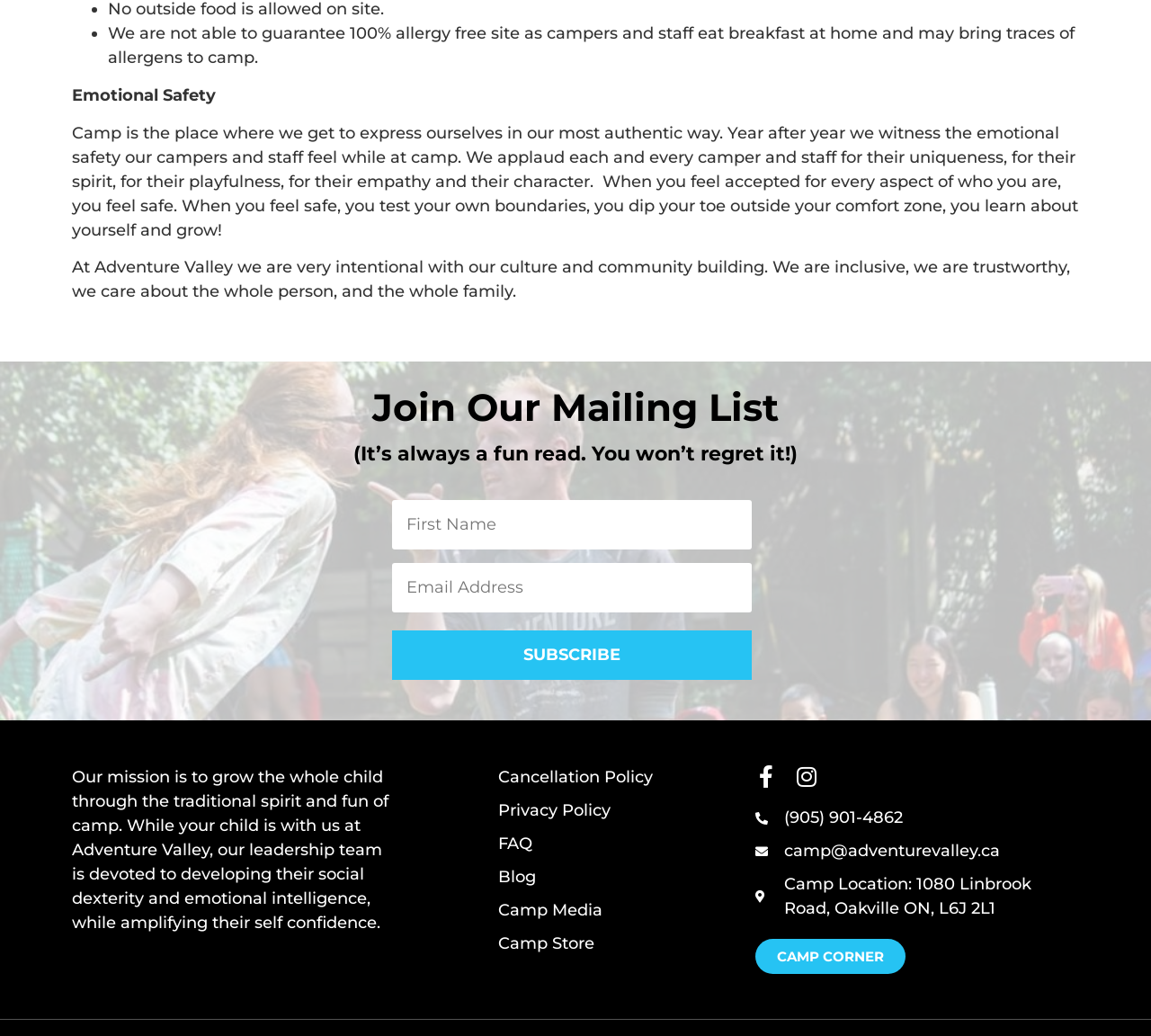Identify the bounding box coordinates of the clickable region required to complete the instruction: "Read the cancellation policy". The coordinates should be given as four float numbers within the range of 0 and 1, i.e., [left, top, right, bottom].

[0.433, 0.739, 0.567, 0.762]